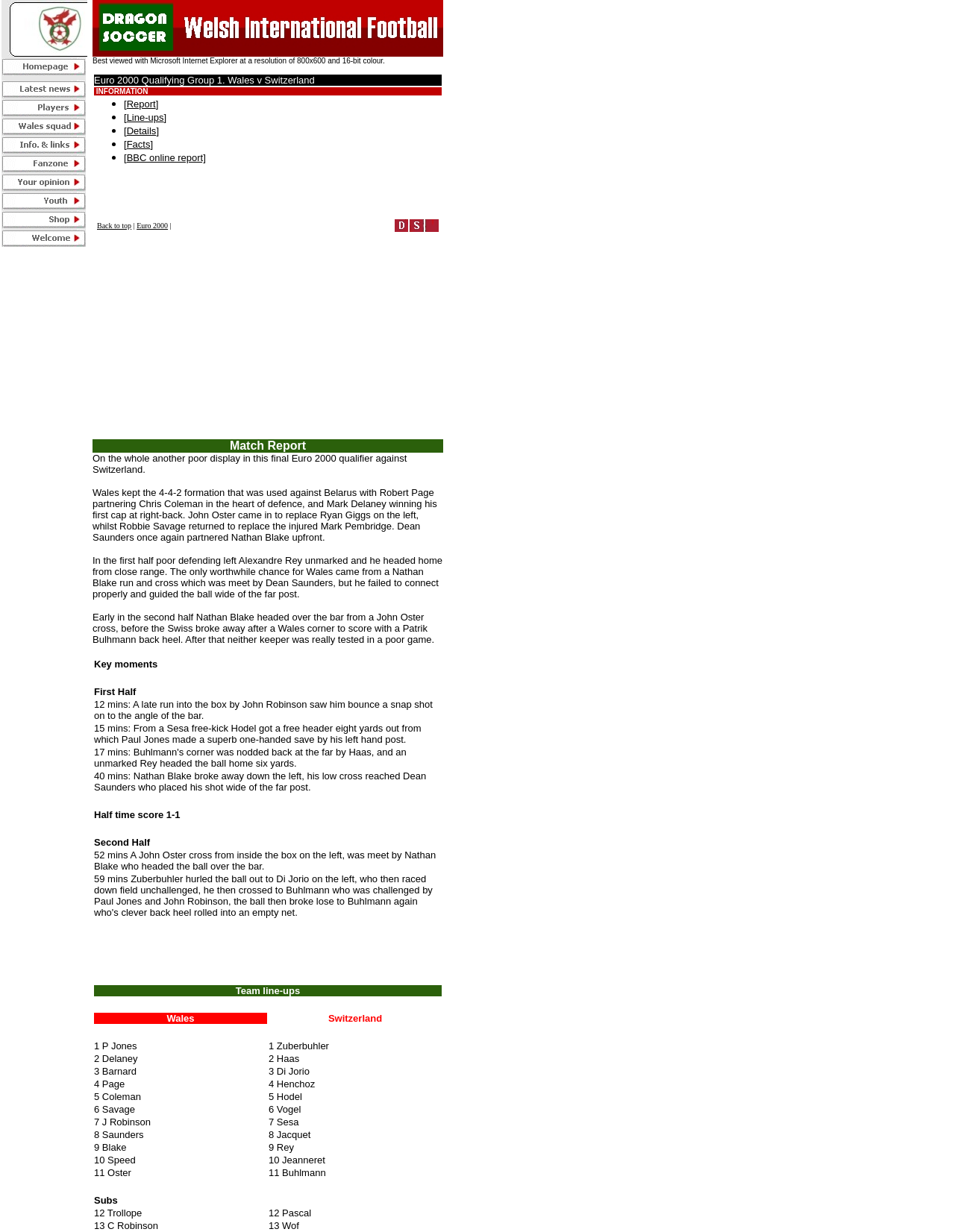Illustrate the webpage with a detailed description.

The webpage is about Euro 2000 matches, specifically the match between Wales and Switzerland. At the top of the page, there is a row of links, including "Back to home page", "Latest soccer news", and "Player profiles, statistics and information", among others. Below this row, there is a table with three rows. The first row contains a header with the text "Euro 2000 Qualifying Group 1. Wales v Switzerland". The second row has a single cell with the text "INFORMATION". The third row has a cell with five links: "Report", "Line-ups", "Details", "Facts", and "BBC online report".

To the right of the table, there is a layout table with two rows. The first row contains a cell with the text "Back to top | Euro 2000 |" and a link to "Back to top" and "Euro 2000". The second row has an empty cell and an image.

Below this layout table, there is a static text element with a single space character. Then, there is another layout table with two rows. The first row has a cell with the header "Match Report". The second row has a cell with a long piece of text describing the match between Wales and Switzerland, including key moments from the game.

The match report text is divided into sections, including "First Half" and "Second Half", with specific times and descriptions of events during the game. The text also includes a "Key moments" section with a list of important events during the match.